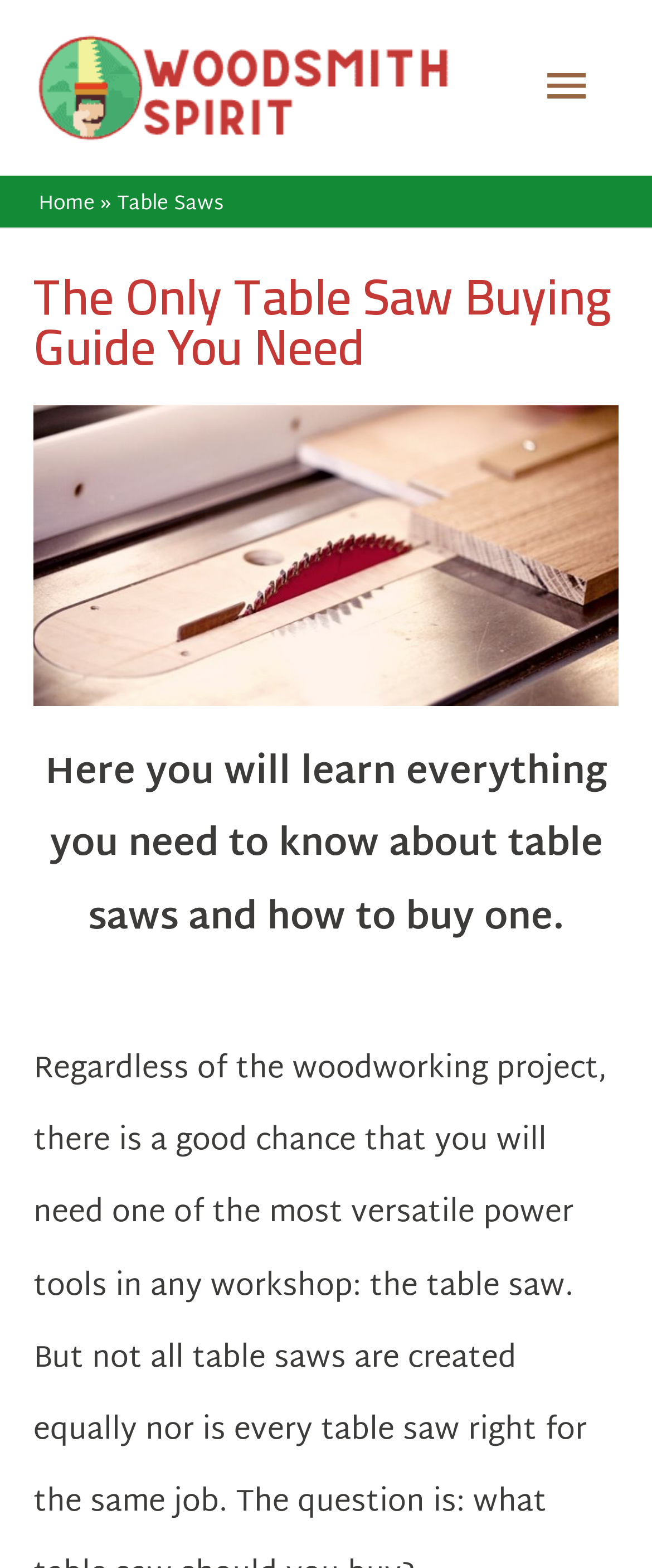Identify the bounding box of the UI element described as follows: "Home". Provide the coordinates as four float numbers in the range of 0 to 1 [left, top, right, bottom].

[0.059, 0.118, 0.146, 0.142]